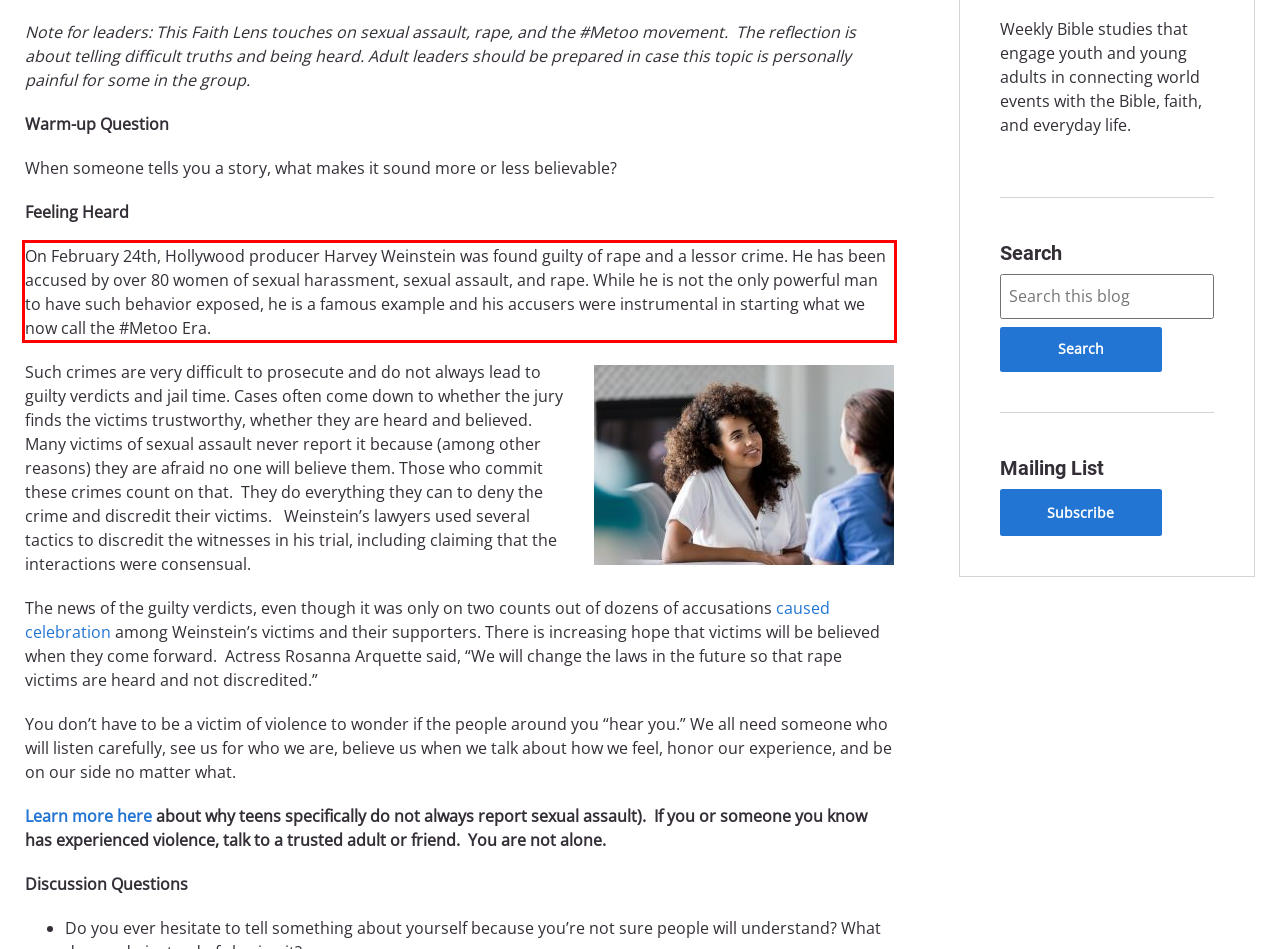Using the webpage screenshot, recognize and capture the text within the red bounding box.

On February 24th, Hollywood producer Harvey Weinstein was found guilty of rape and a lessor crime. He has been accused by over 80 women of sexual harassment, sexual assault, and rape. While he is not the only powerful man to have such behavior exposed, he is a famous example and his accusers were instrumental in starting what we now call the #Metoo Era.